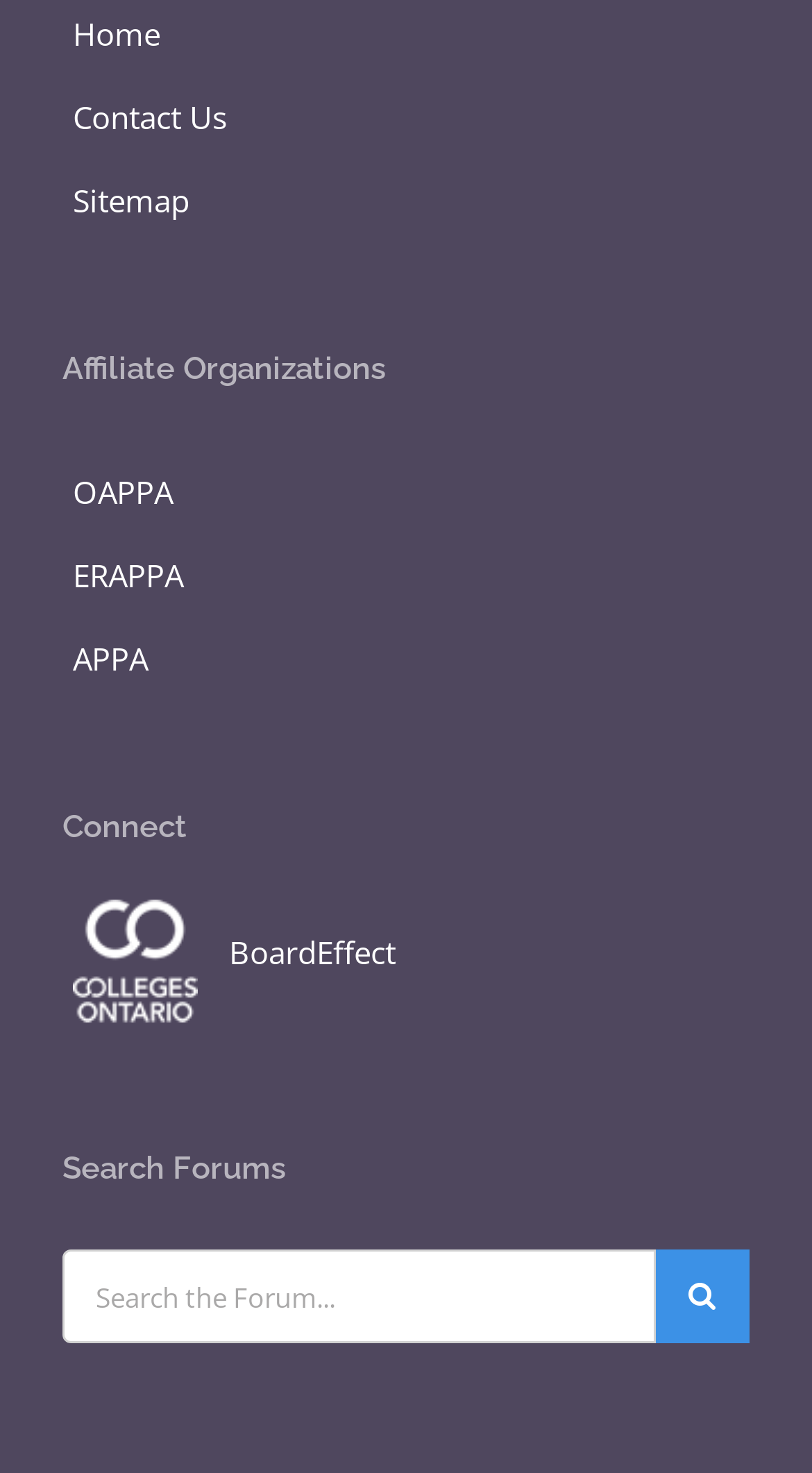Please identify the bounding box coordinates of the element's region that I should click in order to complete the following instruction: "go to home page". The bounding box coordinates consist of four float numbers between 0 and 1, i.e., [left, top, right, bottom].

[0.09, 0.001, 0.91, 0.044]